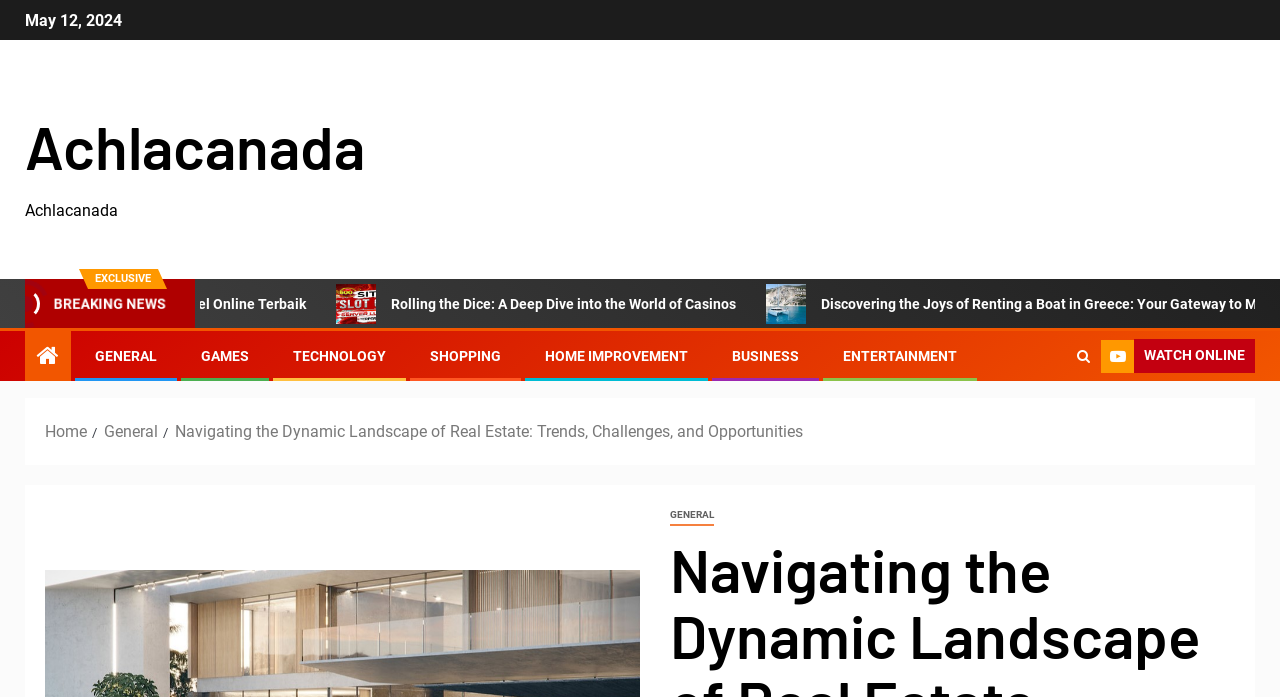For the element described, predict the bounding box coordinates as (top-left x, top-left y, bottom-right x, bottom-right y). All values should be between 0 and 1. Element description: IR@NITK

None